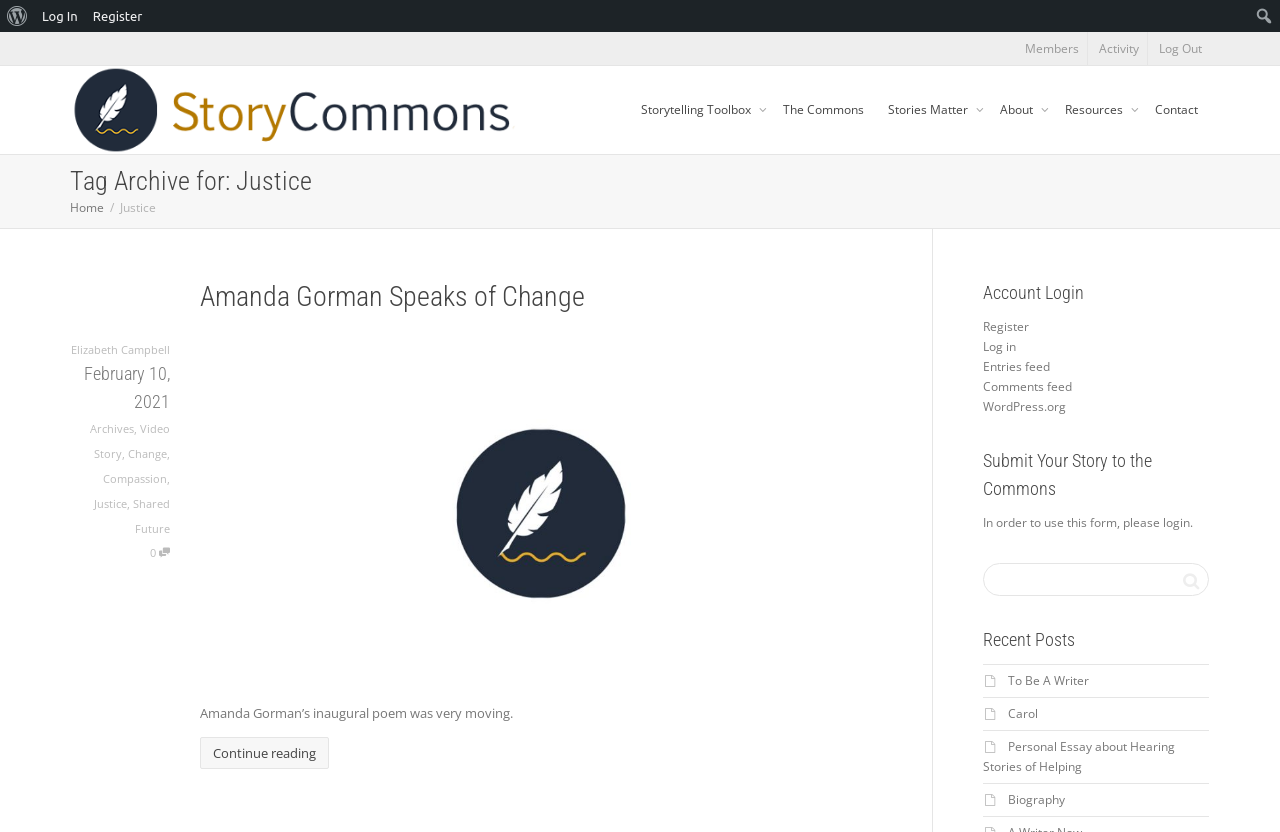What is the topic of the article?
Based on the screenshot, provide your answer in one word or phrase.

Amanda Gorman